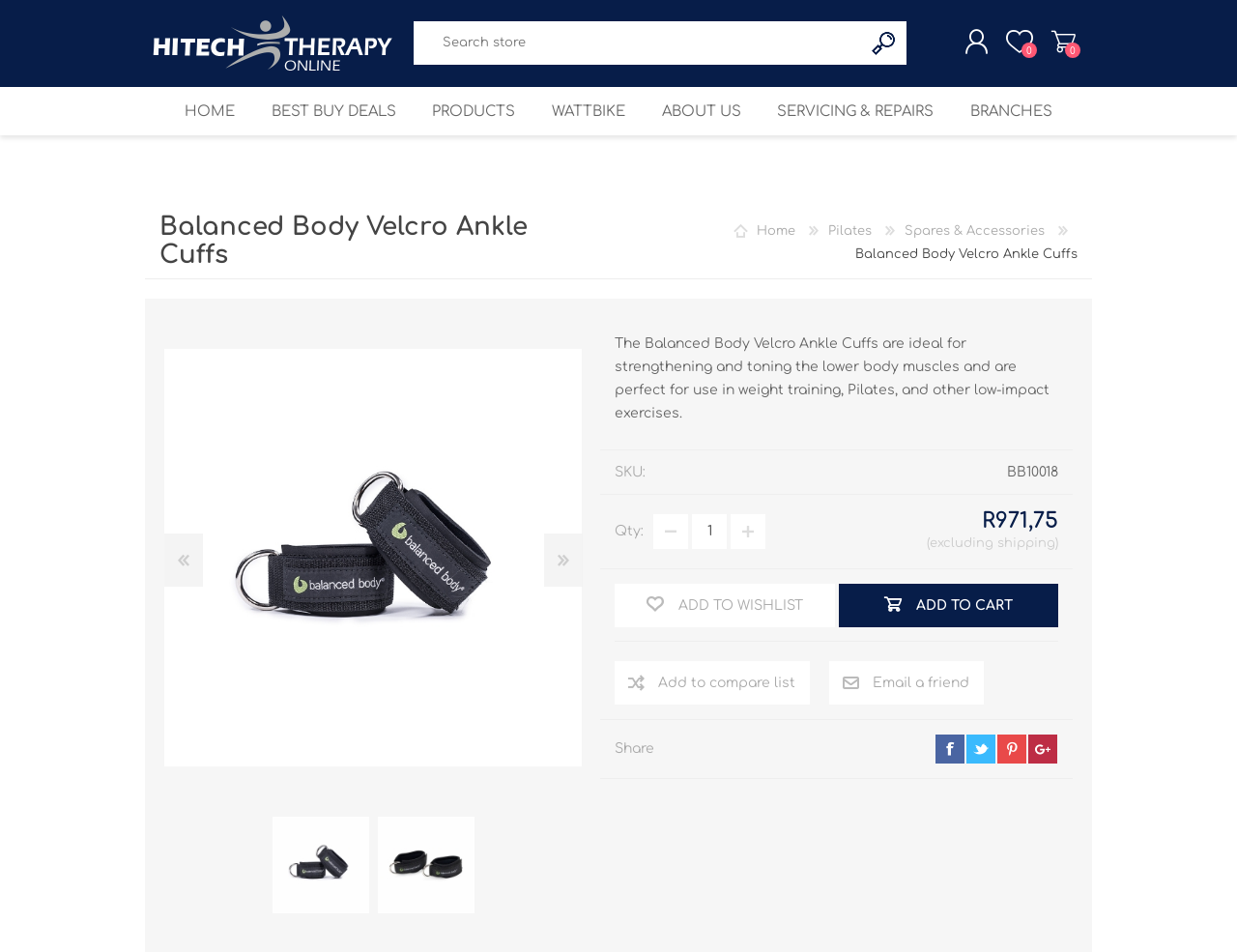Answer the following in one word or a short phrase: 
What is the purpose of the product?

Strengthening and toning lower body muscles